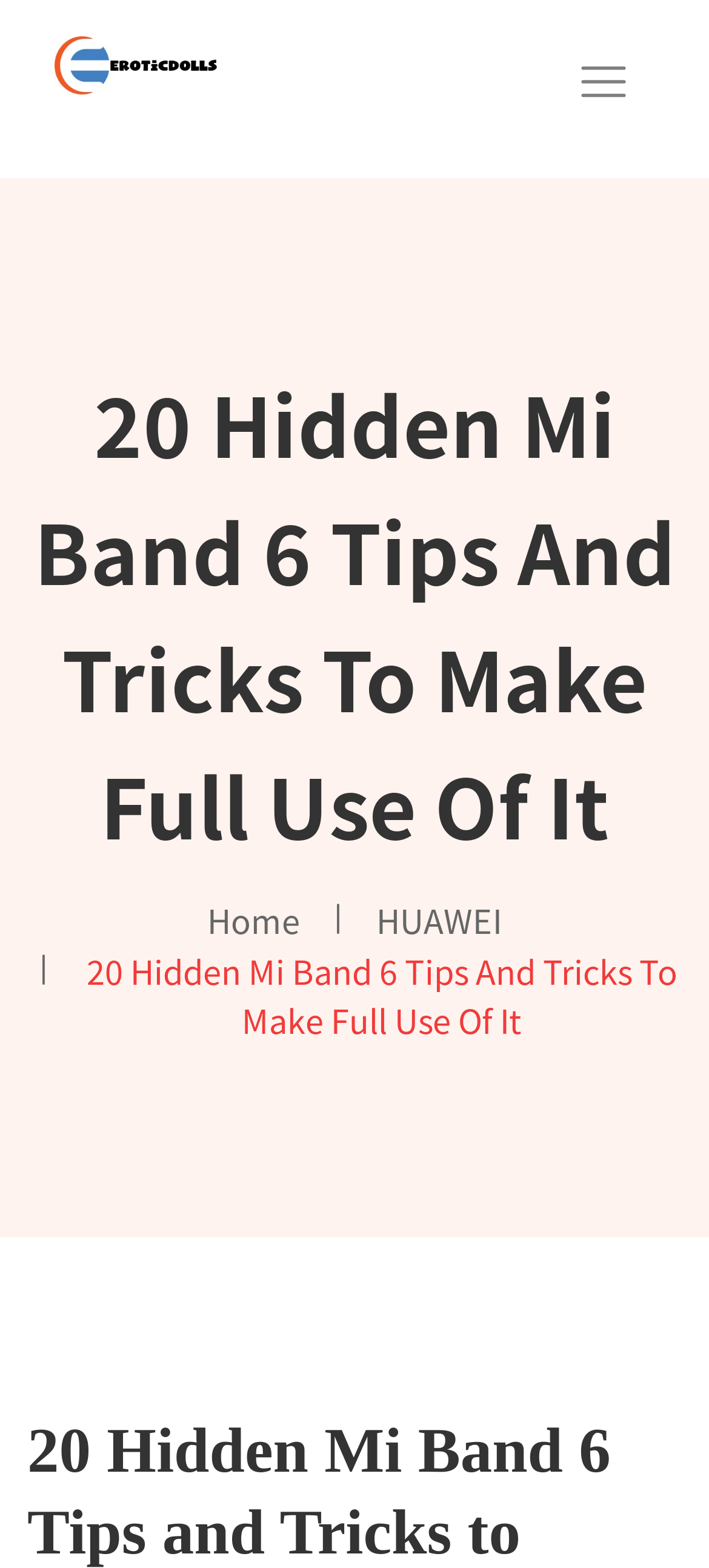Provide your answer in one word or a succinct phrase for the question: 
What is the main topic of the webpage?

Mi Band 6 Tips